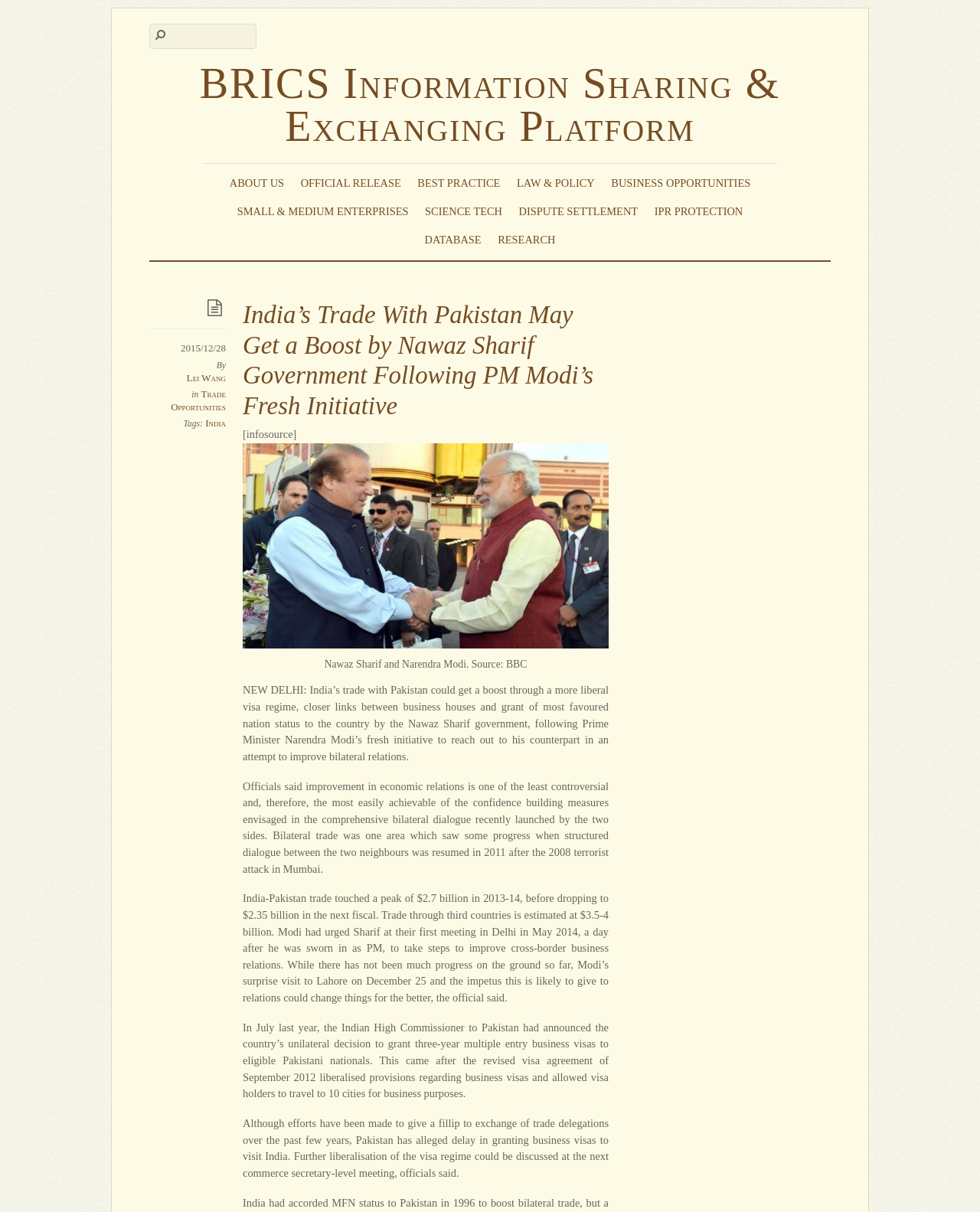Locate the primary heading on the webpage and return its text.

India’s Trade With Pakistan May Get a Boost by Nawaz Sharif Government Following PM Modi’s Fresh Initiative